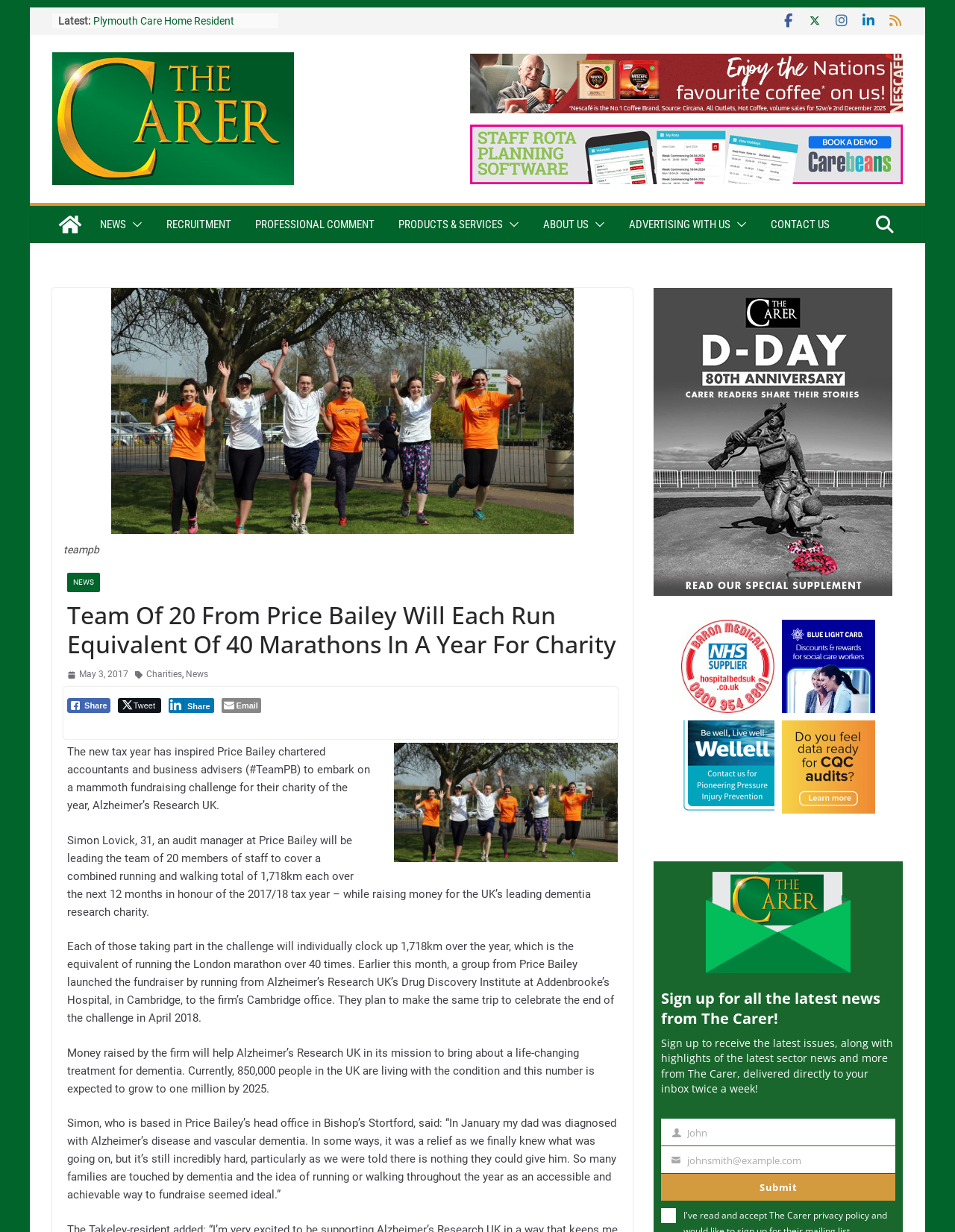What is the charity of the year for Price Bailey?
Please respond to the question thoroughly and include all relevant details.

I found this information in the main article section of the webpage, where it is mentioned that Price Bailey chartered accountants and business advisers are embarking on a mammoth fundraising challenge for their charity of the year, Alzheimer’s Research UK.